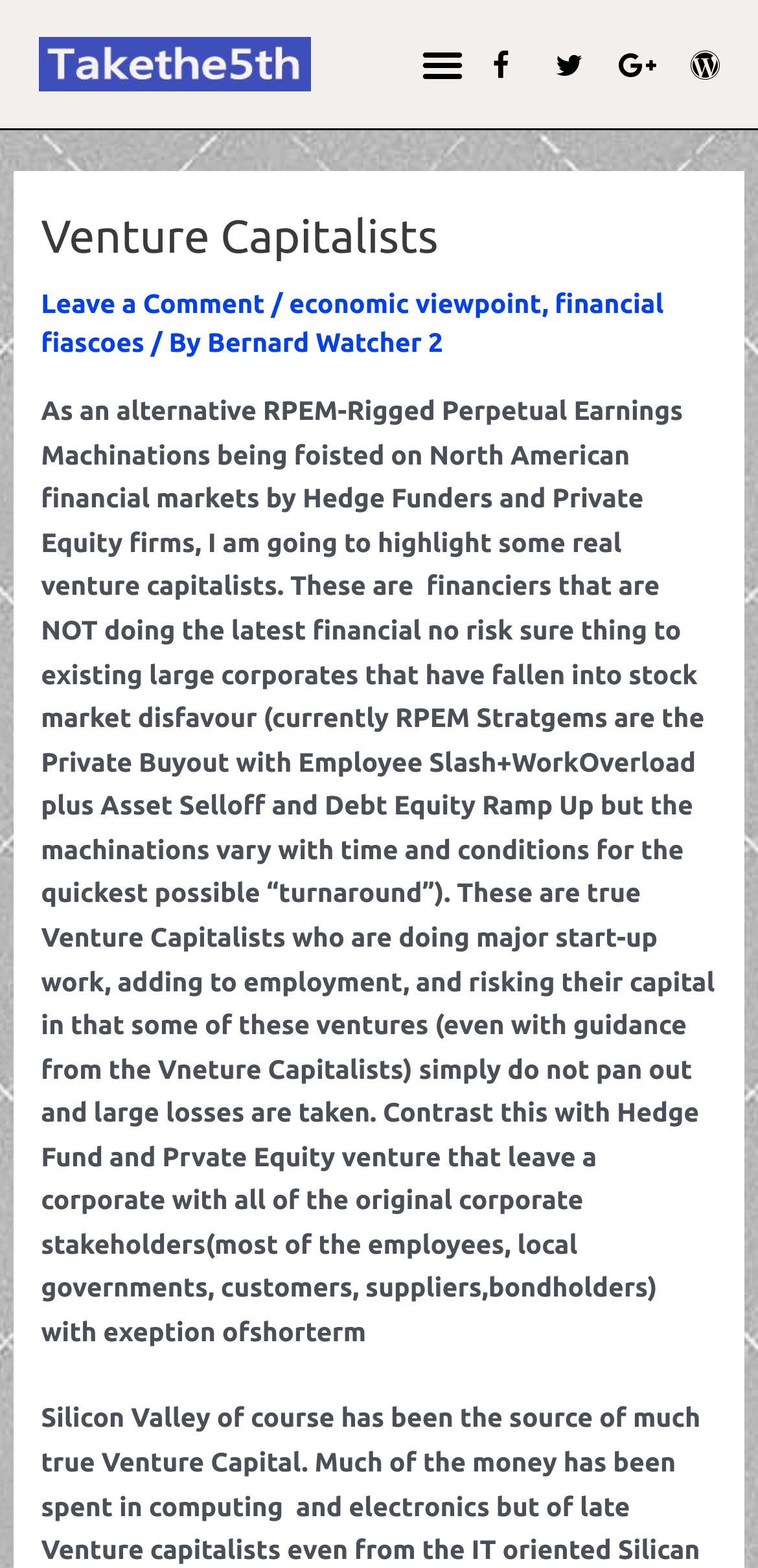Who is the author of the webpage?
Based on the image, give a one-word or short phrase answer.

Bernard Watcher 2